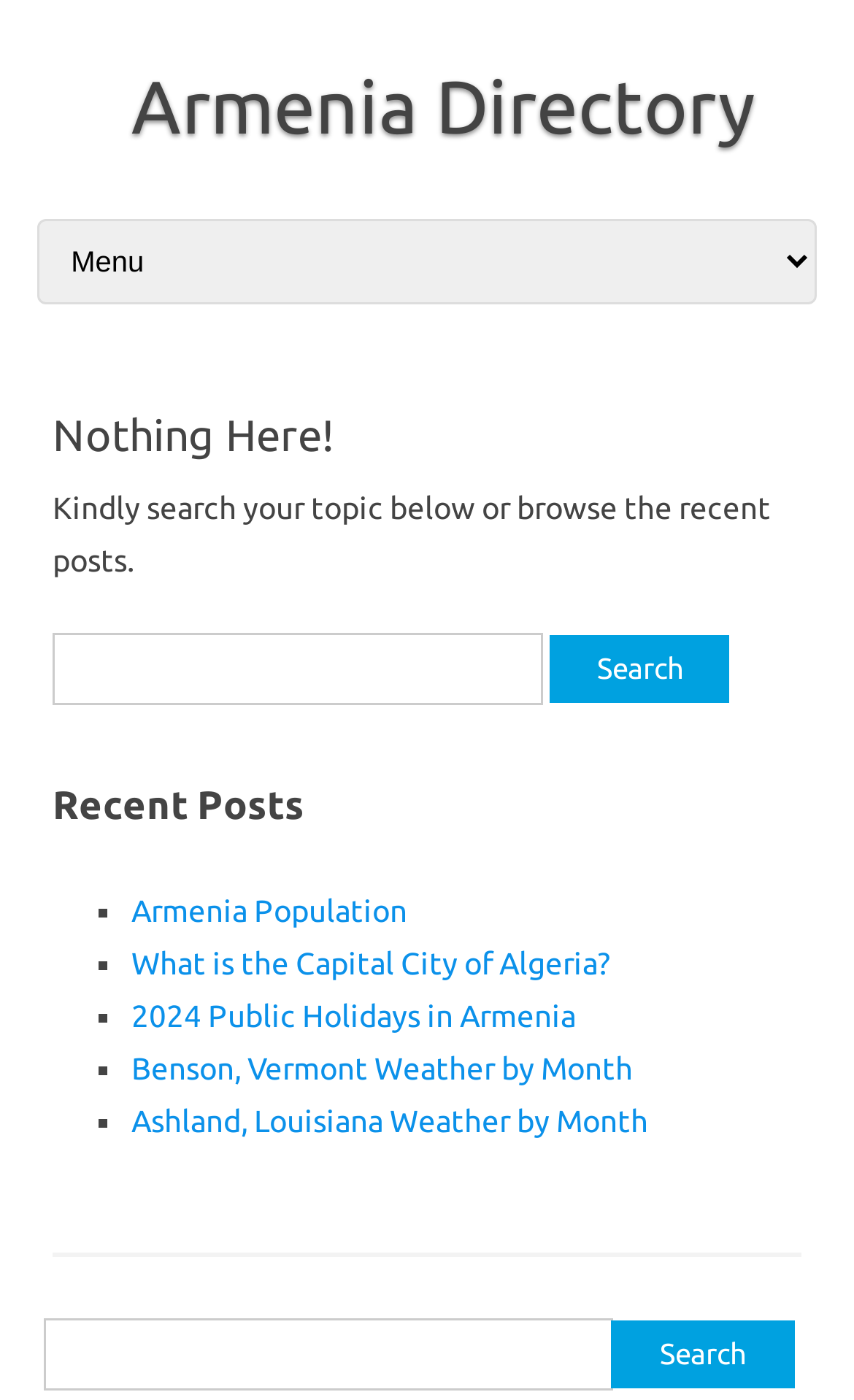Determine the bounding box coordinates for the clickable element required to fulfill the instruction: "Browse recent posts". Provide the coordinates as four float numbers between 0 and 1, i.e., [left, top, right, bottom].

[0.154, 0.639, 0.477, 0.664]